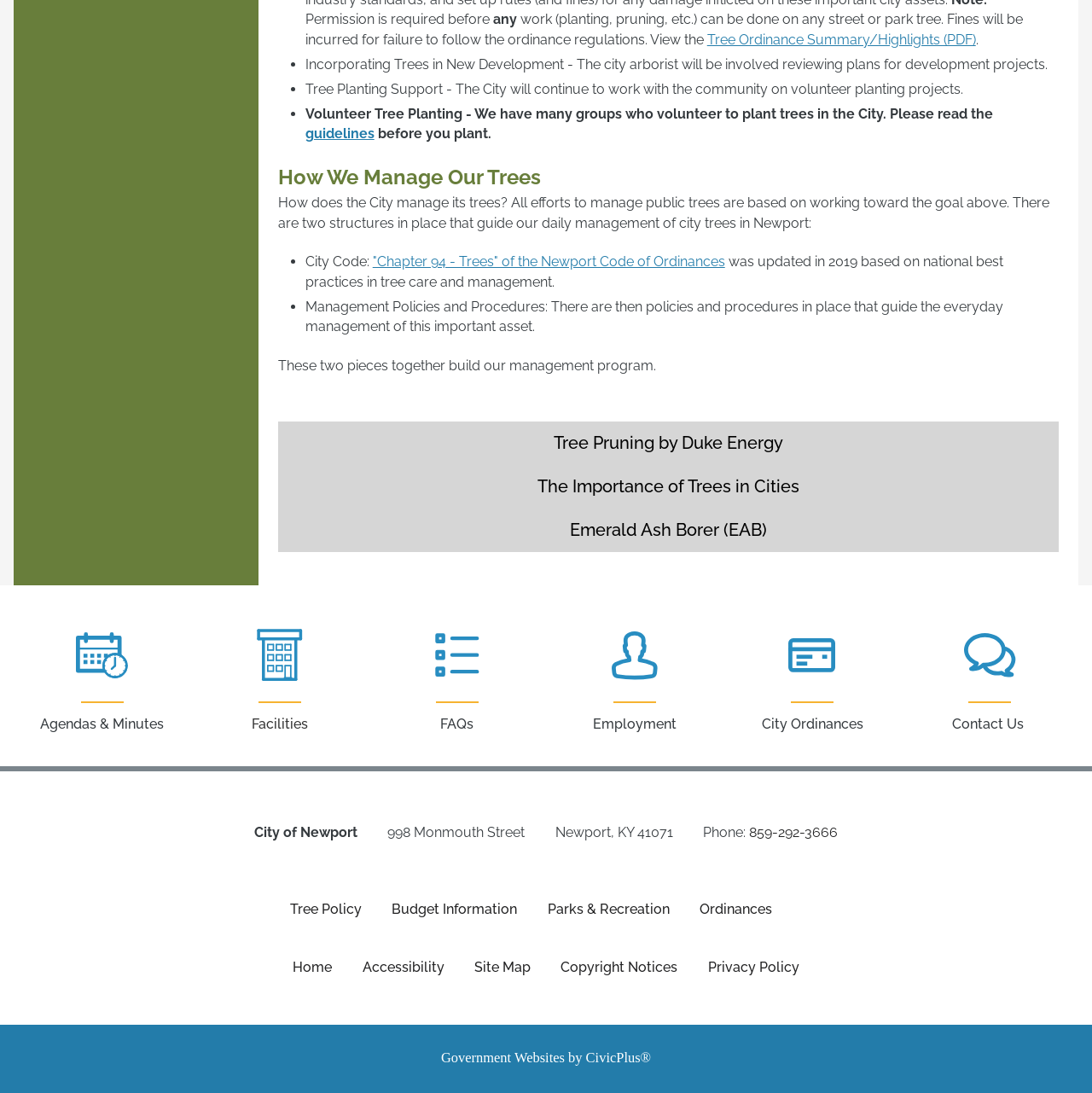Provide a brief response to the question using a single word or phrase: 
How many links are there in the 'Quick Links' region?

4